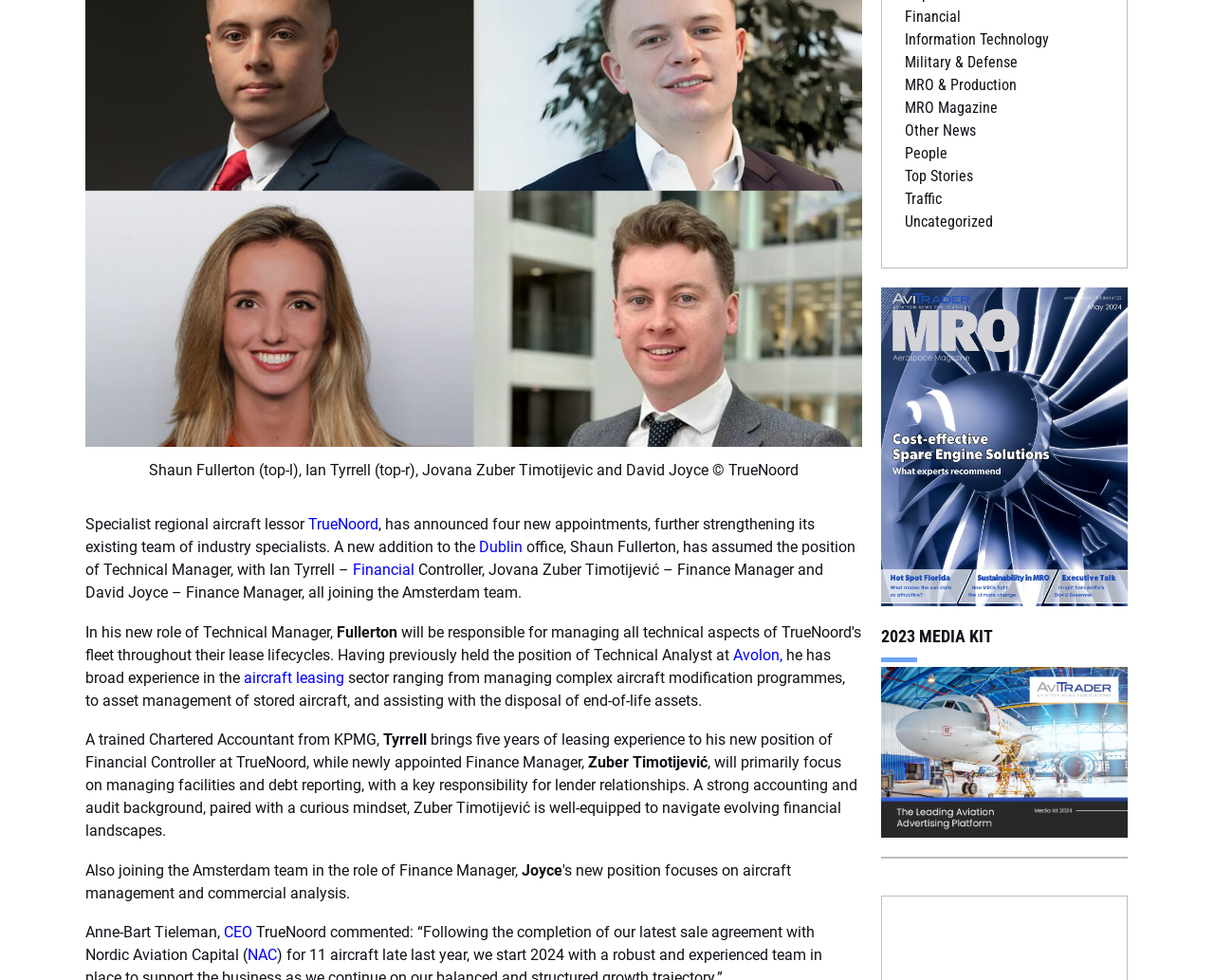Identify the bounding box coordinates for the UI element that matches this description: "People".

[0.745, 0.147, 0.78, 0.165]